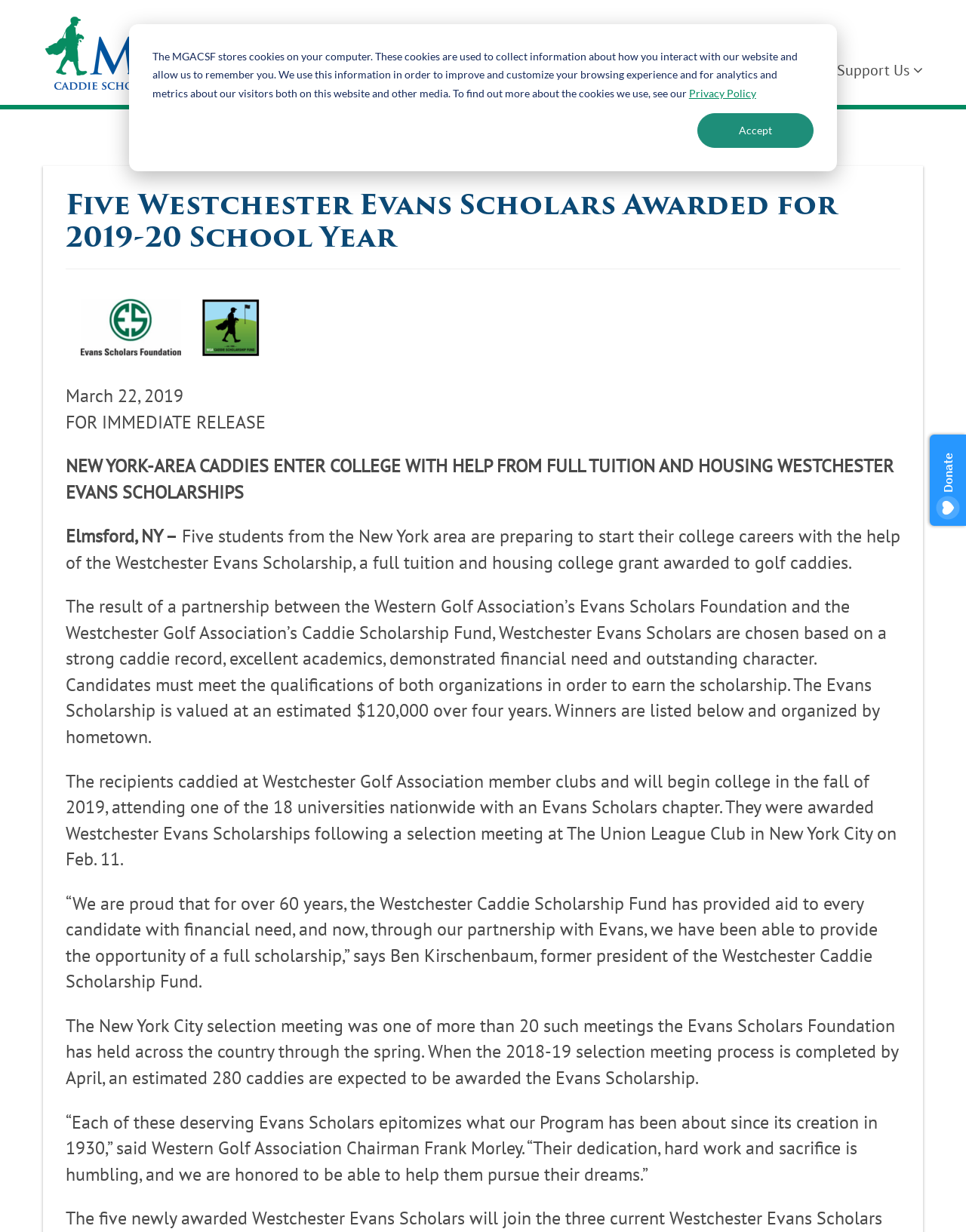Use a single word or phrase to answer the question:
How many universities have an Evans Scholars chapter?

18